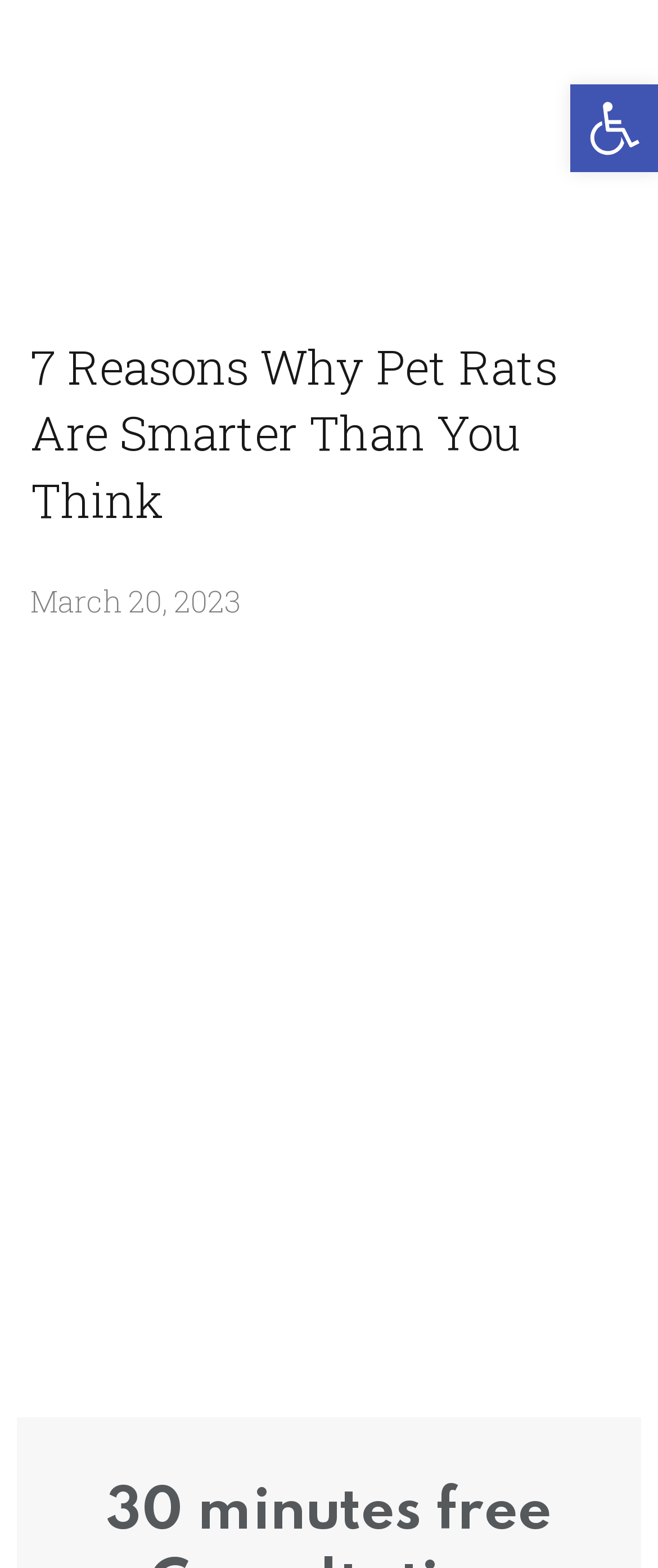Show the bounding box coordinates of the element that should be clicked to complete the task: "Enter email or username".

[0.077, 0.181, 0.923, 0.235]